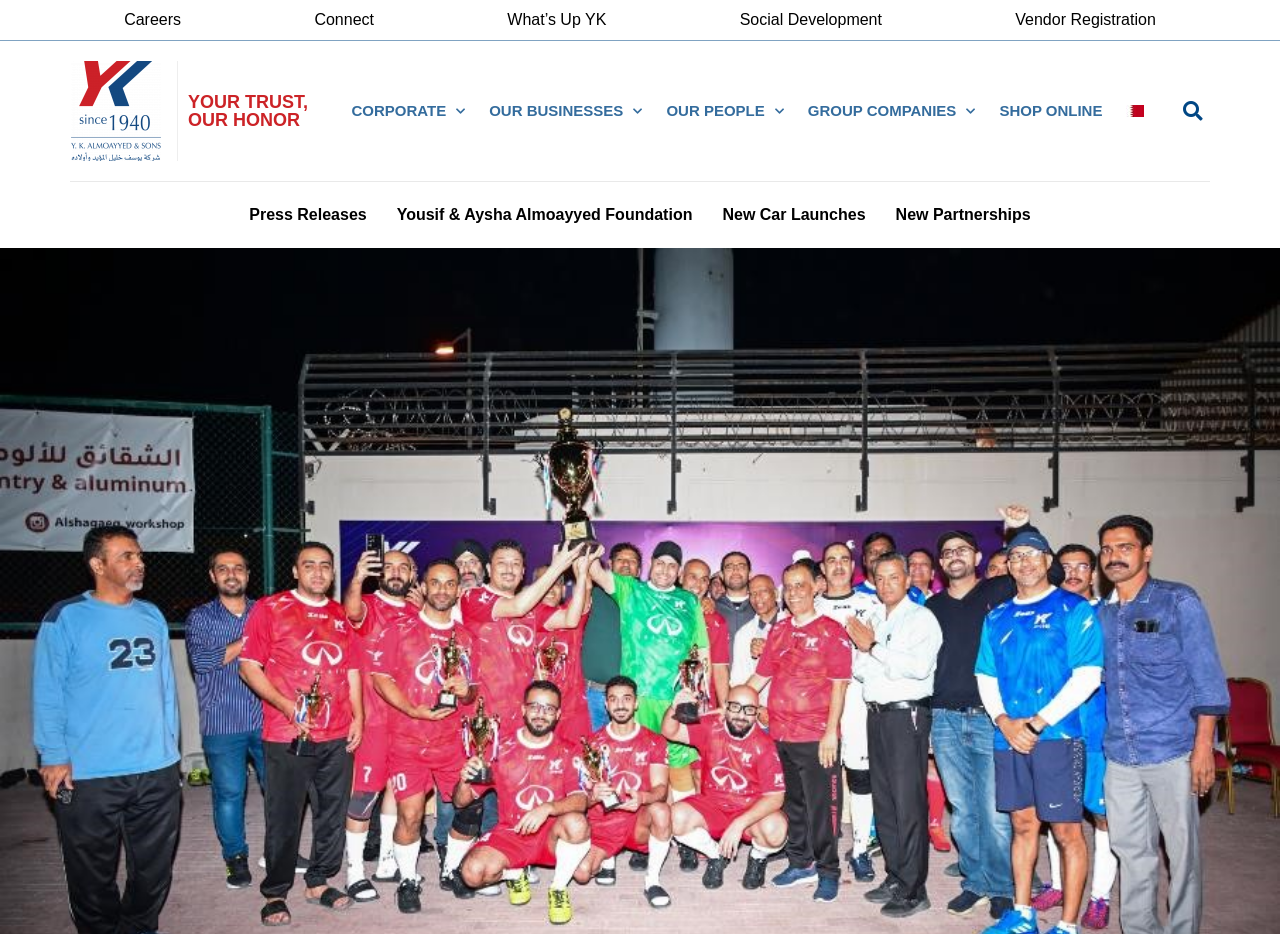Detail the webpage's structure and highlights in your description.

The webpage is about YK Almoayyed & Sons, a company that hosts various events and activities. At the top left corner, there is a vertical YK logo in color, accompanied by a heading that reads "YOUR TRUST, OUR HONOR". Below the logo, there are several links to different sections of the website, including "Careers", "Connect", "What's Up YK", "Social Development", and "Vendor Registration". These links are aligned horizontally and take up the top portion of the page.

To the right of the logo, there is a menu with links to "CORPORATE", "OUR BUSINESSES", "OUR PEOPLE", "GROUP COMPANIES", and "SHOP ONLINE". Each of these links has a dropdown menu. Next to the menu, there is a link to switch the language to Arabic, accompanied by a small flag icon.

In the middle of the page, there are four links to specific news articles or press releases, including "Press Releases", "Yousif & Aysha Almoayyed Foundation", "New Car Launches", and "New Partnerships". These links are arranged horizontally and are centered on the page.

At the top right corner, there is a search bar with a "Search" button. The webpage also features a prominent headline that reads "YKA Host Fifth Inter-Division Football Championships", suggesting that the page is about a recent football tournament hosted by the company.